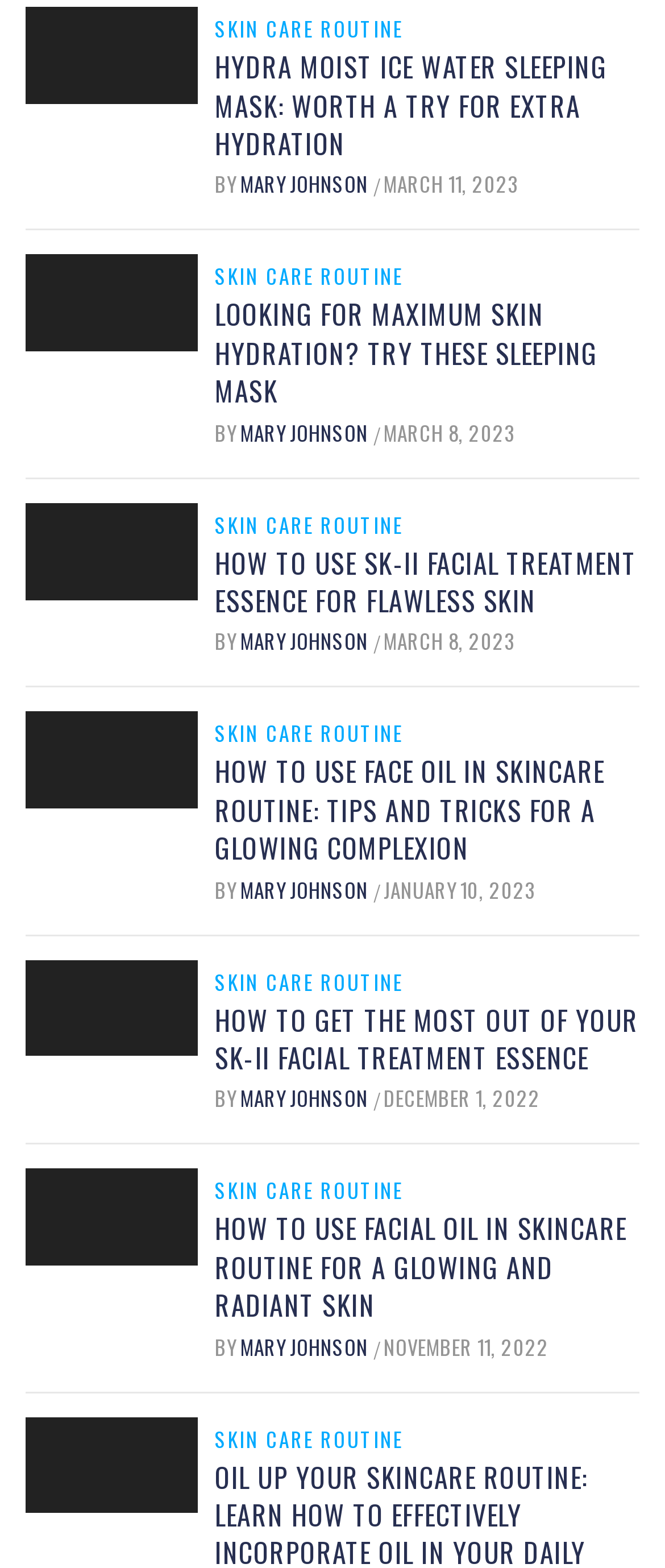What is the topic of the first article on this webpage?
Using the image, respond with a single word or phrase.

Hydra Moist Ice Water Sleeping Mask